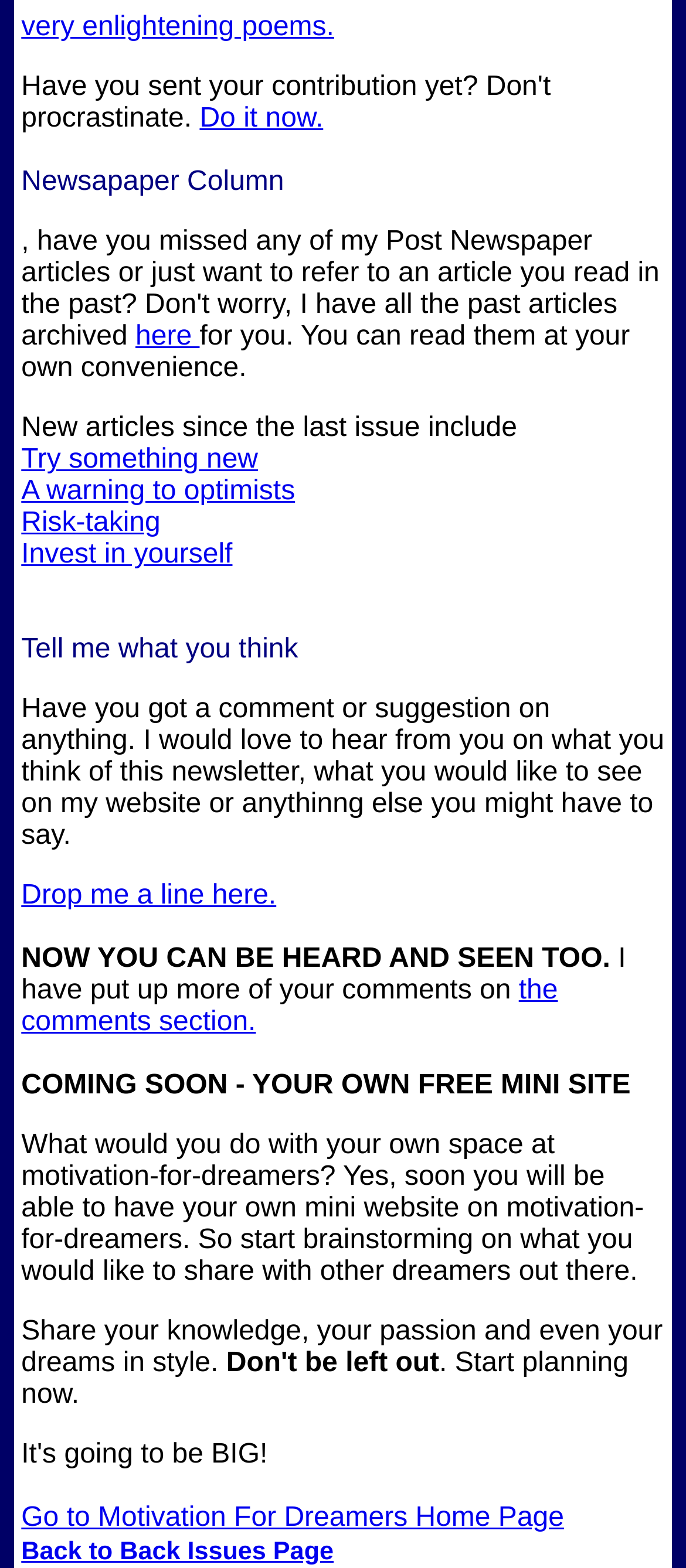Provide a thorough and detailed response to the question by examining the image: 
What is the purpose of this webpage?

Based on the content of the webpage, it appears to be a newsletter that provides motivational articles and updates to its readers. The presence of links to various articles and a section for reader comments suggests that the webpage is intended to engage with its audience and provide valuable content.